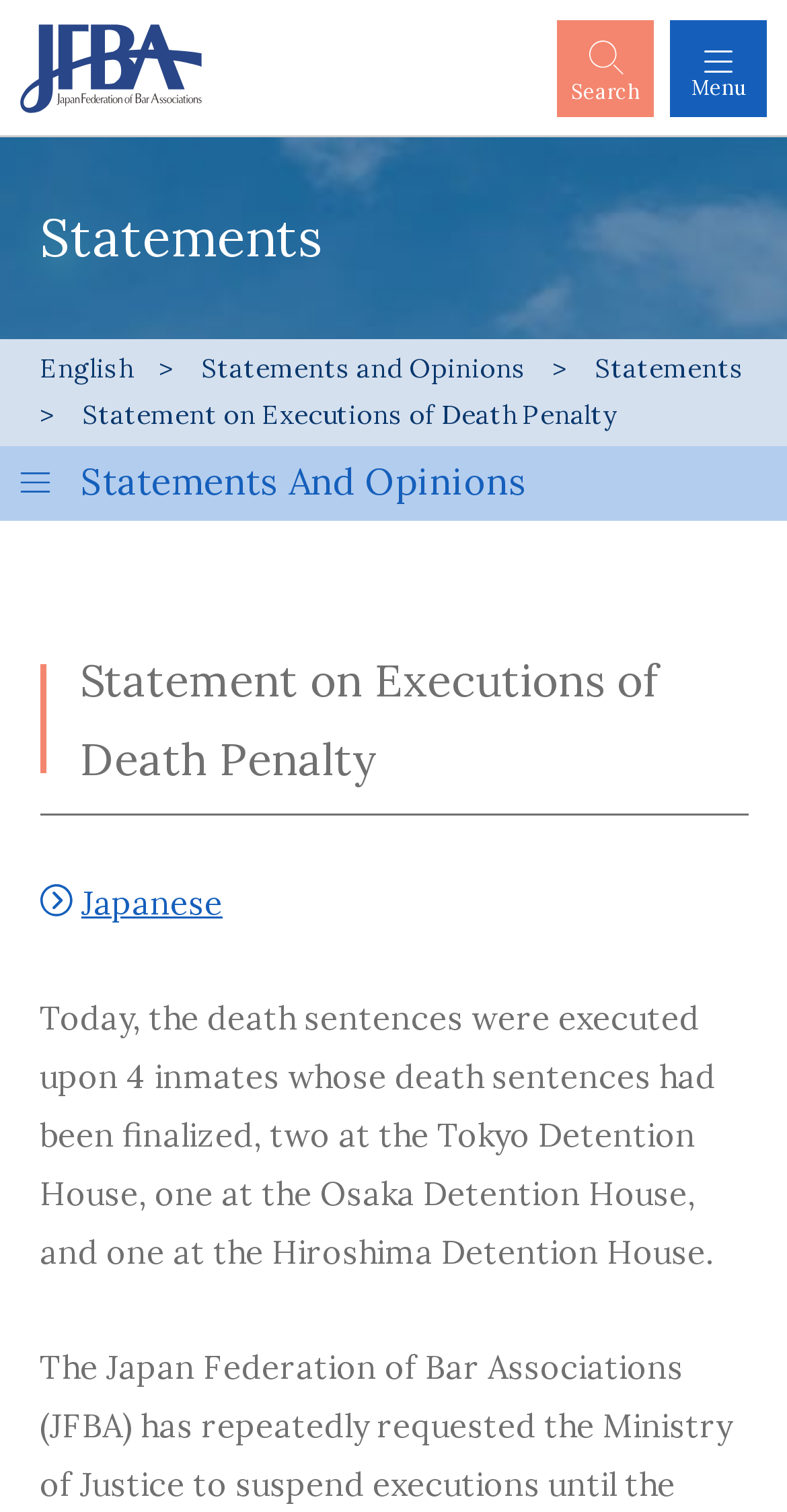Extract the primary header of the webpage and generate its text.

Statement on Executions of Death Penalty